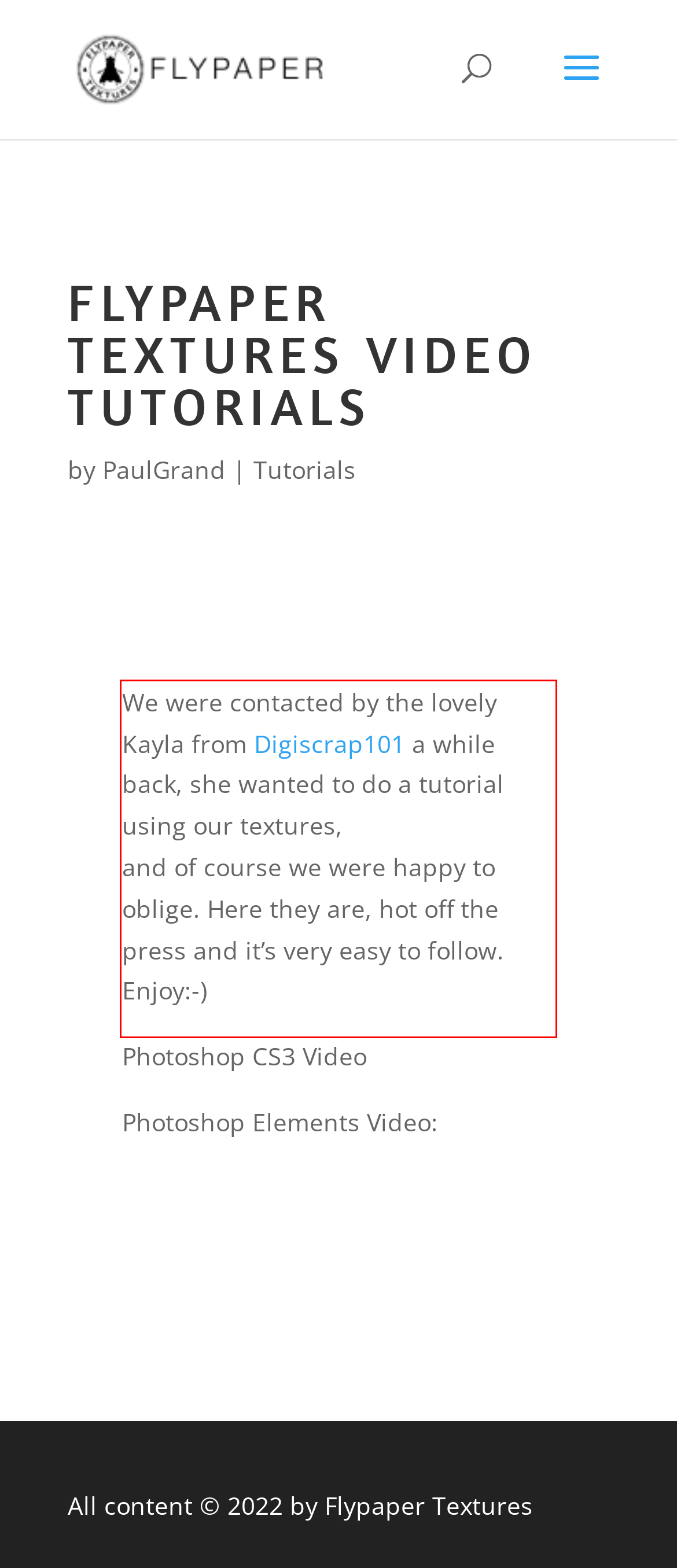Please identify and extract the text from the UI element that is surrounded by a red bounding box in the provided webpage screenshot.

We were contacted by the lovely Kayla from Digiscrap101 a while back, she wanted to do a tutorial using our textures, and of course we were happy to oblige. Here they are, hot off the press and it’s very easy to follow. Enjoy:-)